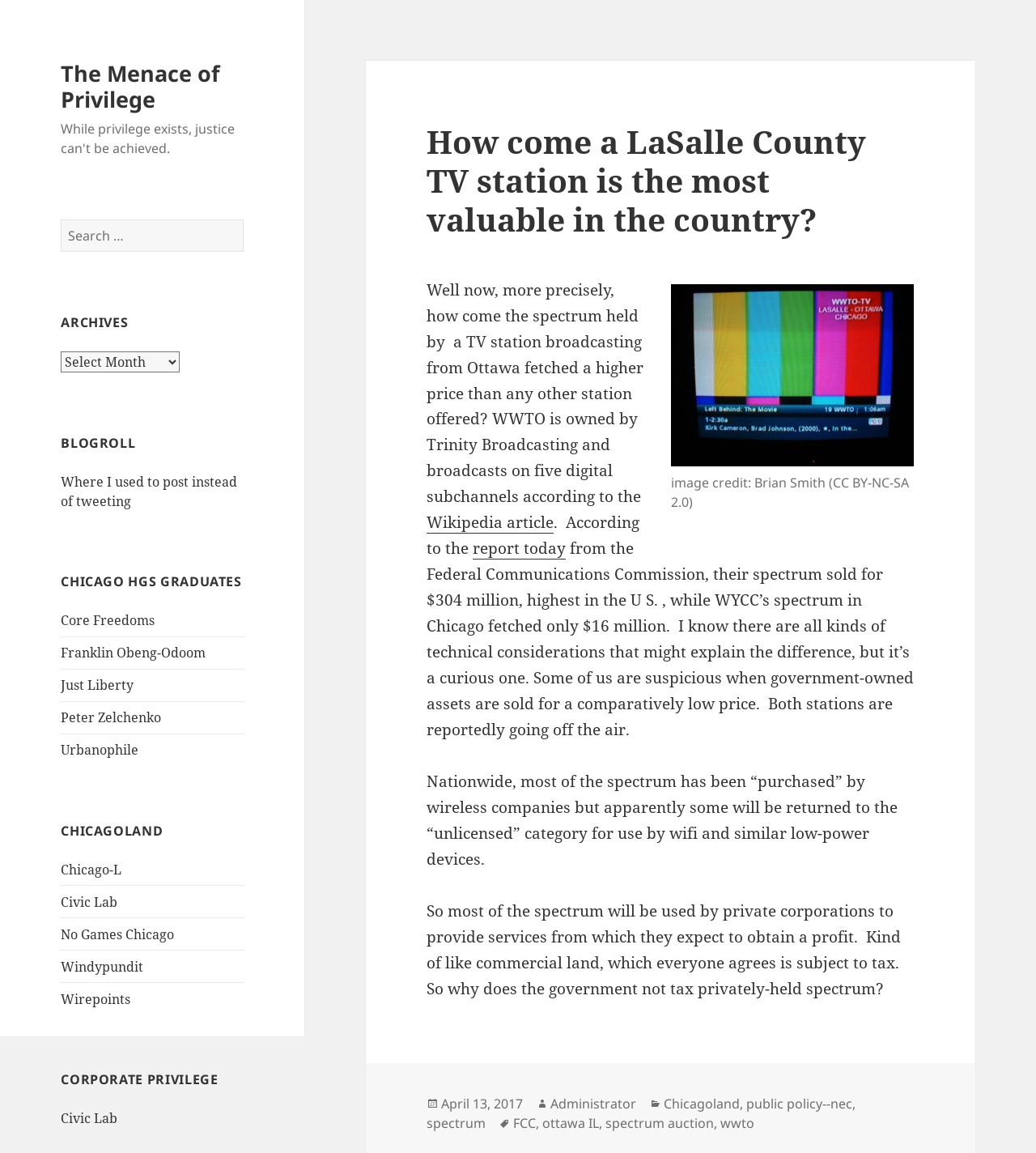Please provide a comprehensive response to the question based on the details in the image: What is the name of the author of this article?

The answer can be found at the bottom of the article, where it is mentioned that 'Author: Administrator'.